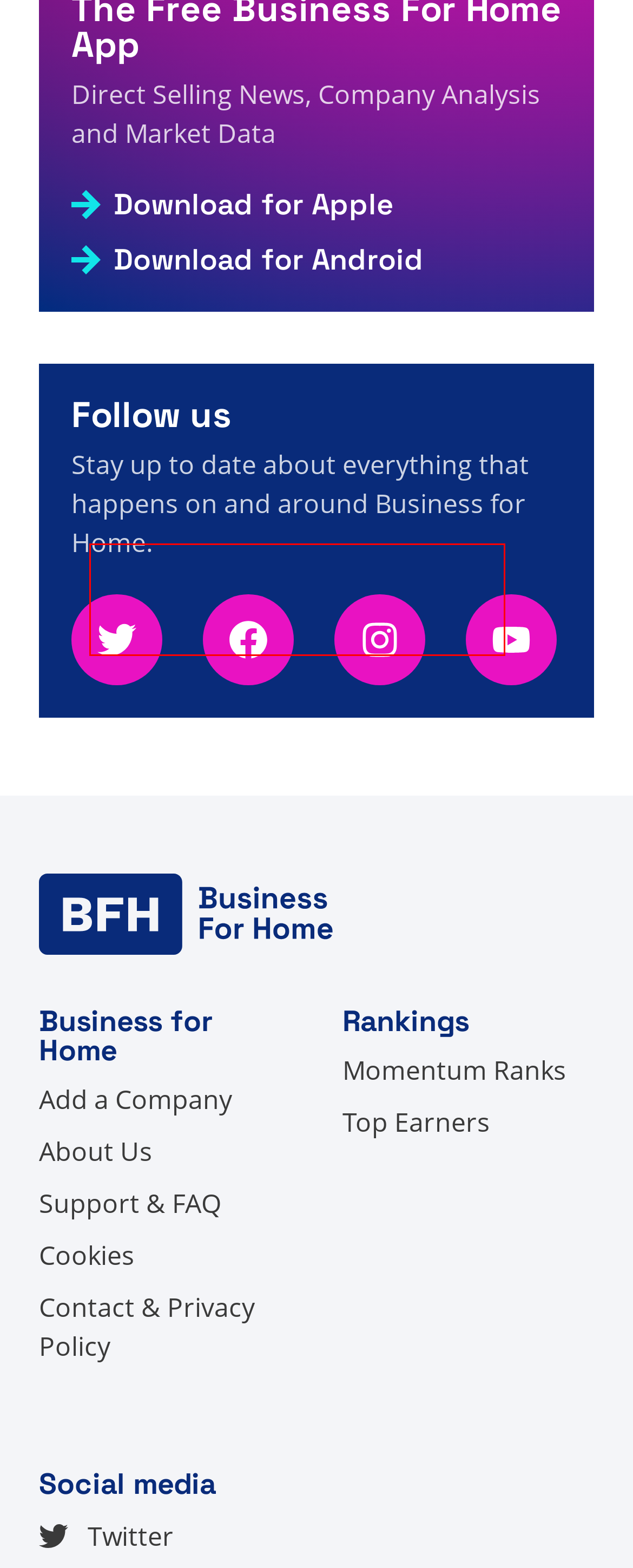You are presented with a webpage screenshot featuring a red bounding box. Perform OCR on the text inside the red bounding box and extract the content.

A visitor from Russia viewed Опрос самой надежной компании прямых продаж 2024 года: факты, цифры и новости прямых продаж 27s